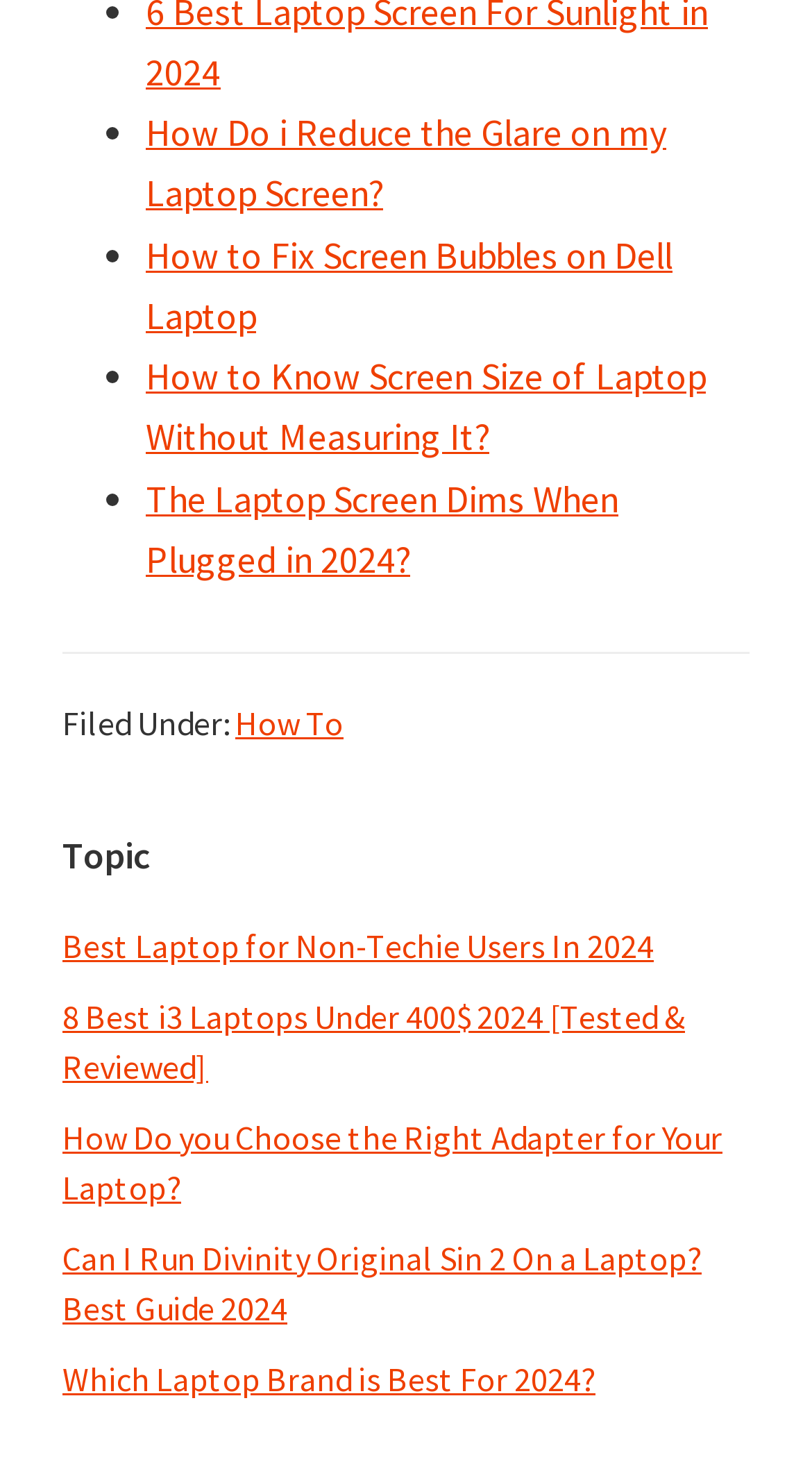Identify the bounding box coordinates for the element you need to click to achieve the following task: "Explore 'Which Laptop Brand is Best For 2024?'". Provide the bounding box coordinates as four float numbers between 0 and 1, in the form [left, top, right, bottom].

[0.077, 0.923, 0.733, 0.951]